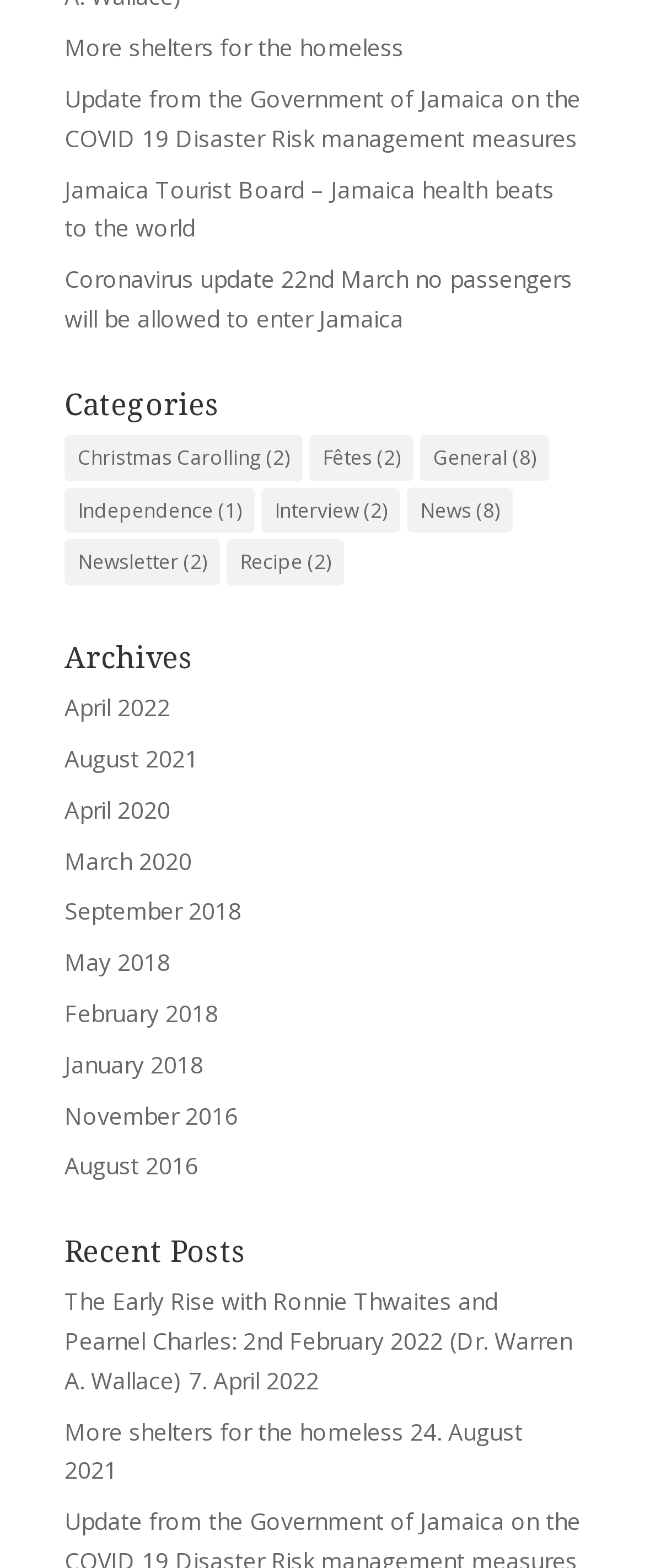Provide the bounding box coordinates for the UI element described in this sentence: "Christmas Carolling (2)". The coordinates should be four float values between 0 and 1, i.e., [left, top, right, bottom].

[0.1, 0.277, 0.469, 0.307]